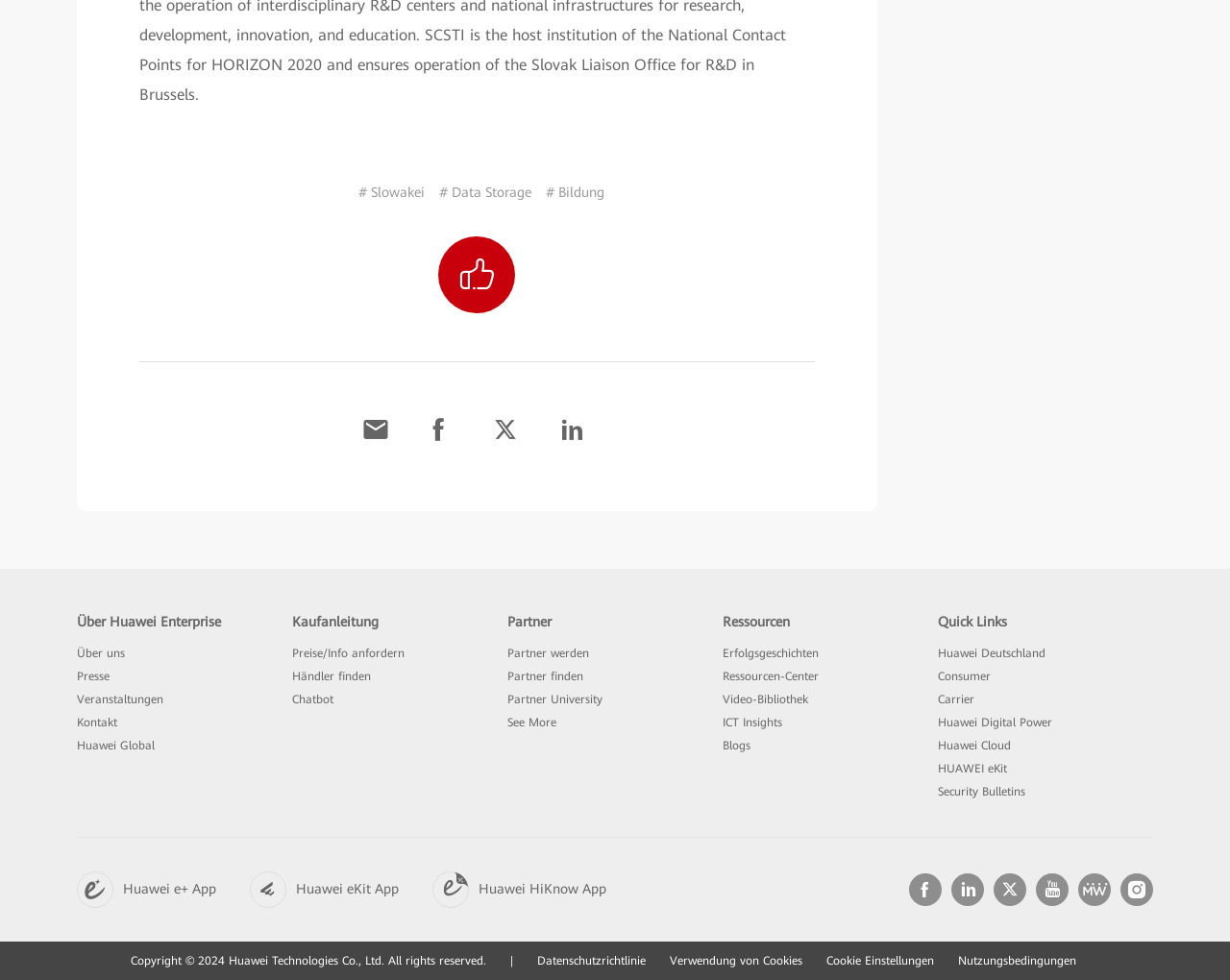Find the bounding box coordinates for the area you need to click to carry out the instruction: "Click on Über uns". The coordinates should be four float numbers between 0 and 1, indicated as [left, top, right, bottom].

[0.062, 0.66, 0.102, 0.673]